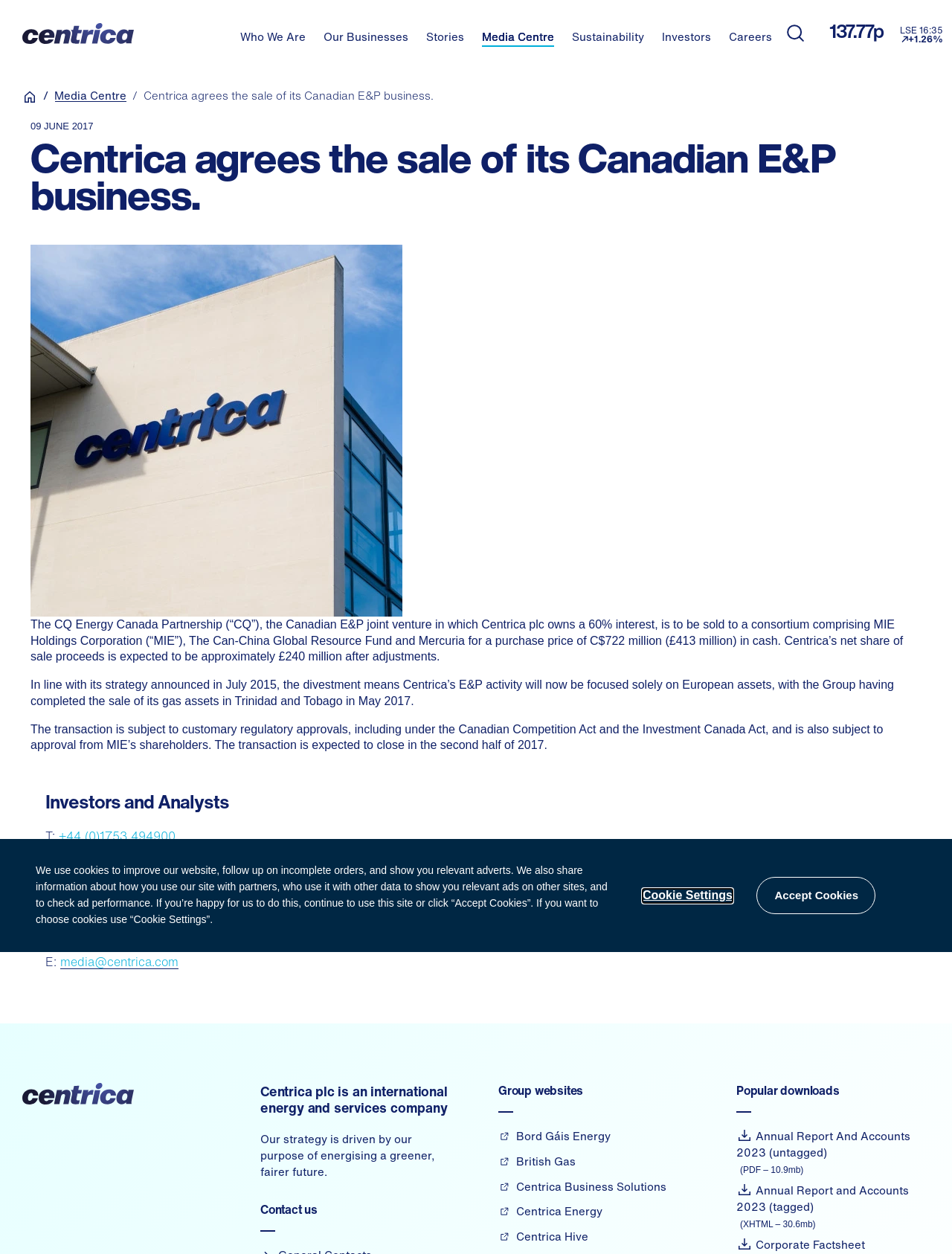Generate the text content of the main heading of the webpage.

Centrica agrees the sale of its Canadian E&P business.